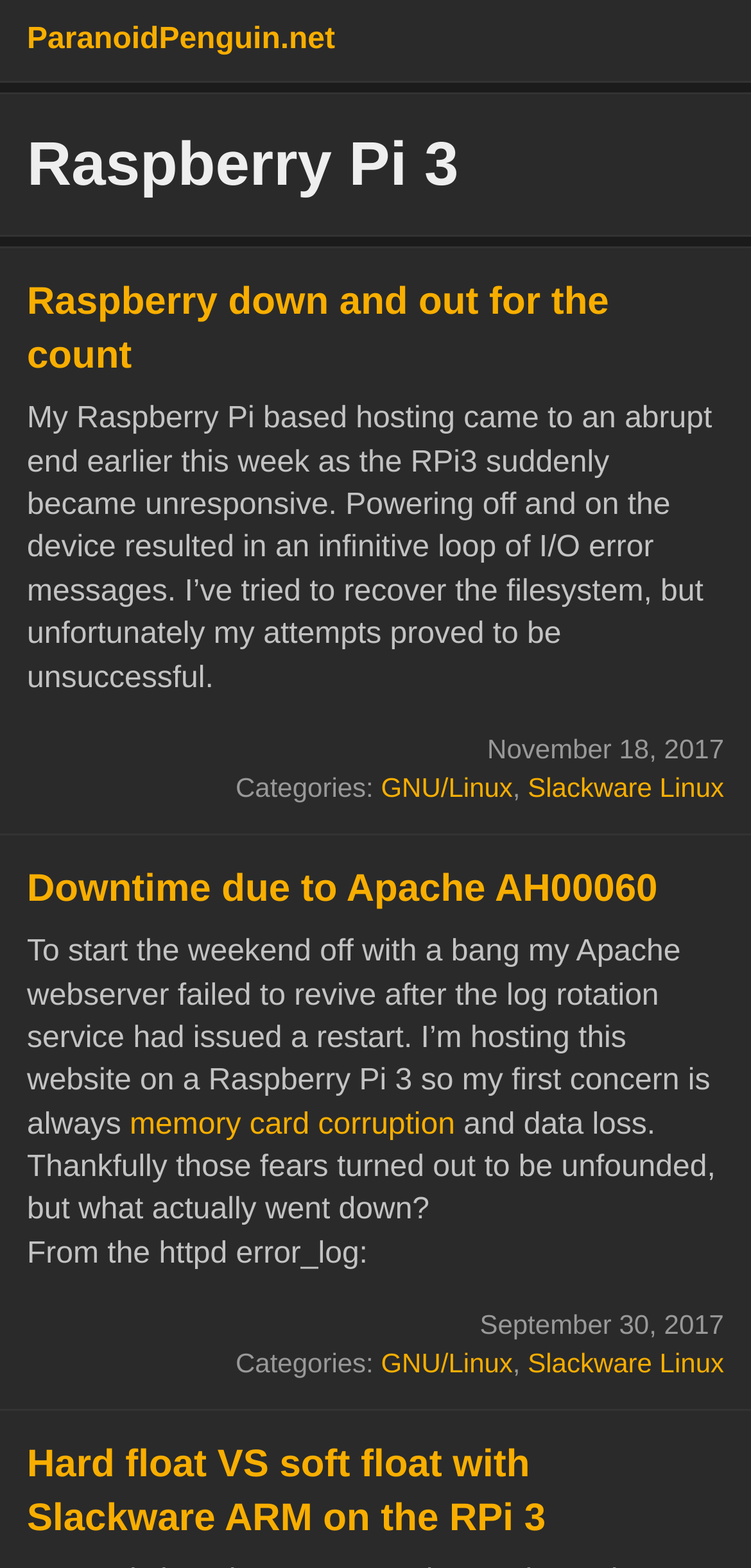Summarize the webpage in an elaborate manner.

The webpage is about Raspberry Pi 3, with a focus on the author's experiences and issues with the device. At the top, there is a link to the website "ParanoidPenguin.net" and a heading that reads "Raspberry Pi 3". 

Below the heading, there are two articles. The first article has a heading "Raspberry down and out for the count" and describes the author's experience with their Raspberry Pi 3 suddenly becoming unresponsive. The article includes a link to the same title, a block of text explaining the issue, a timestamp "November 18, 2017", and categories "GNU/Linux" and "Slackware Linux" with corresponding links.

The second article has three sections. The first section has a heading "Downtime due to Apache AH00060" and describes an issue with the author's Apache webserver failing to restart after a log rotation service. The section includes a link to the same title, a block of text explaining the issue, a link to "memory card corruption", and a timestamp "September 30, 2017". The second section has a heading "Hard float VS soft float with Slackware ARM on the RPi 3" and includes a link to the same title. Both sections have categories "GNU/Linux" and "Slackware Linux" with corresponding links.